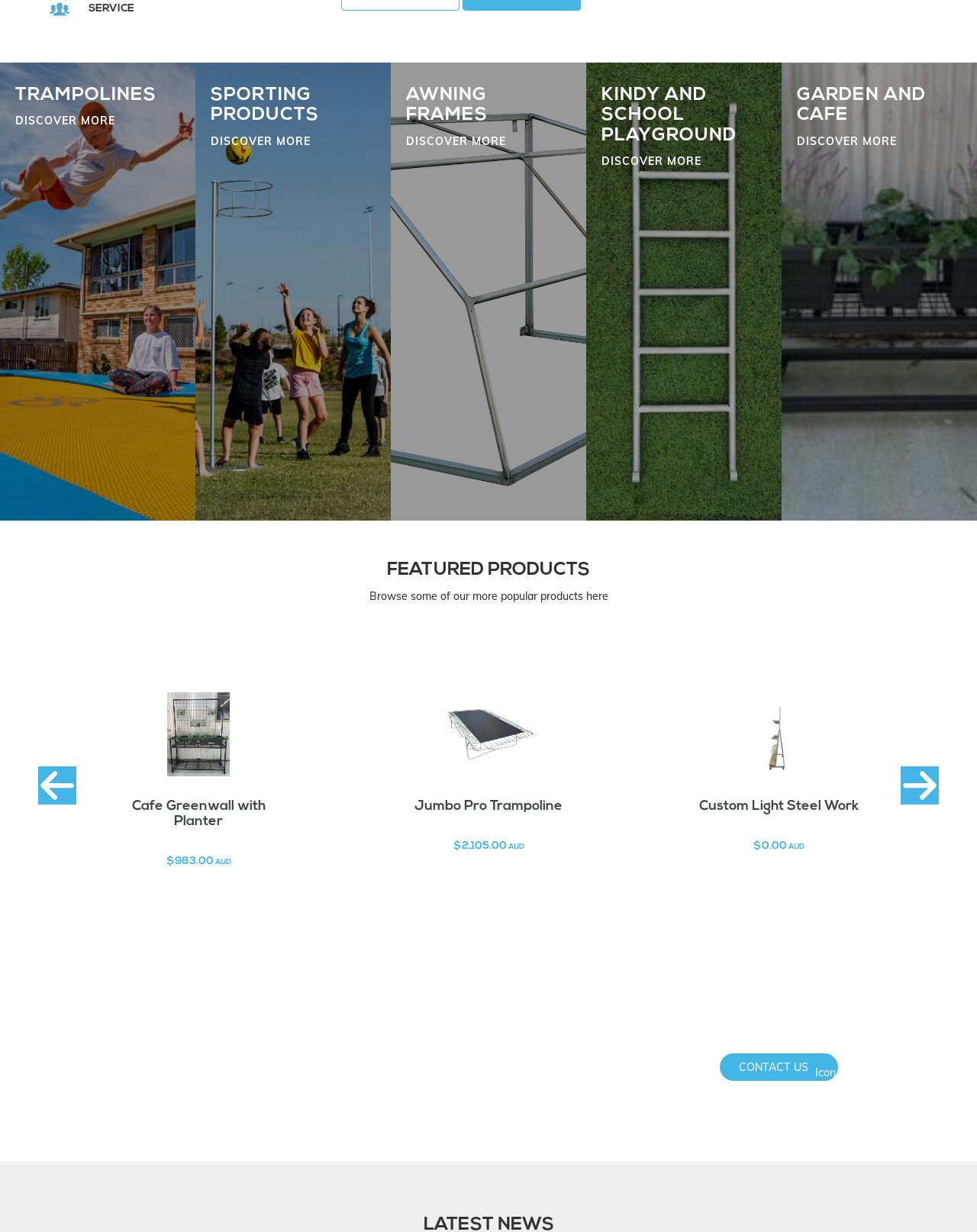Determine the bounding box for the UI element as described: "Trampolines". The coordinates should be represented as four float numbers between 0 and 1, formatted as [left, top, right, bottom].

[0.016, 0.069, 0.16, 0.104]